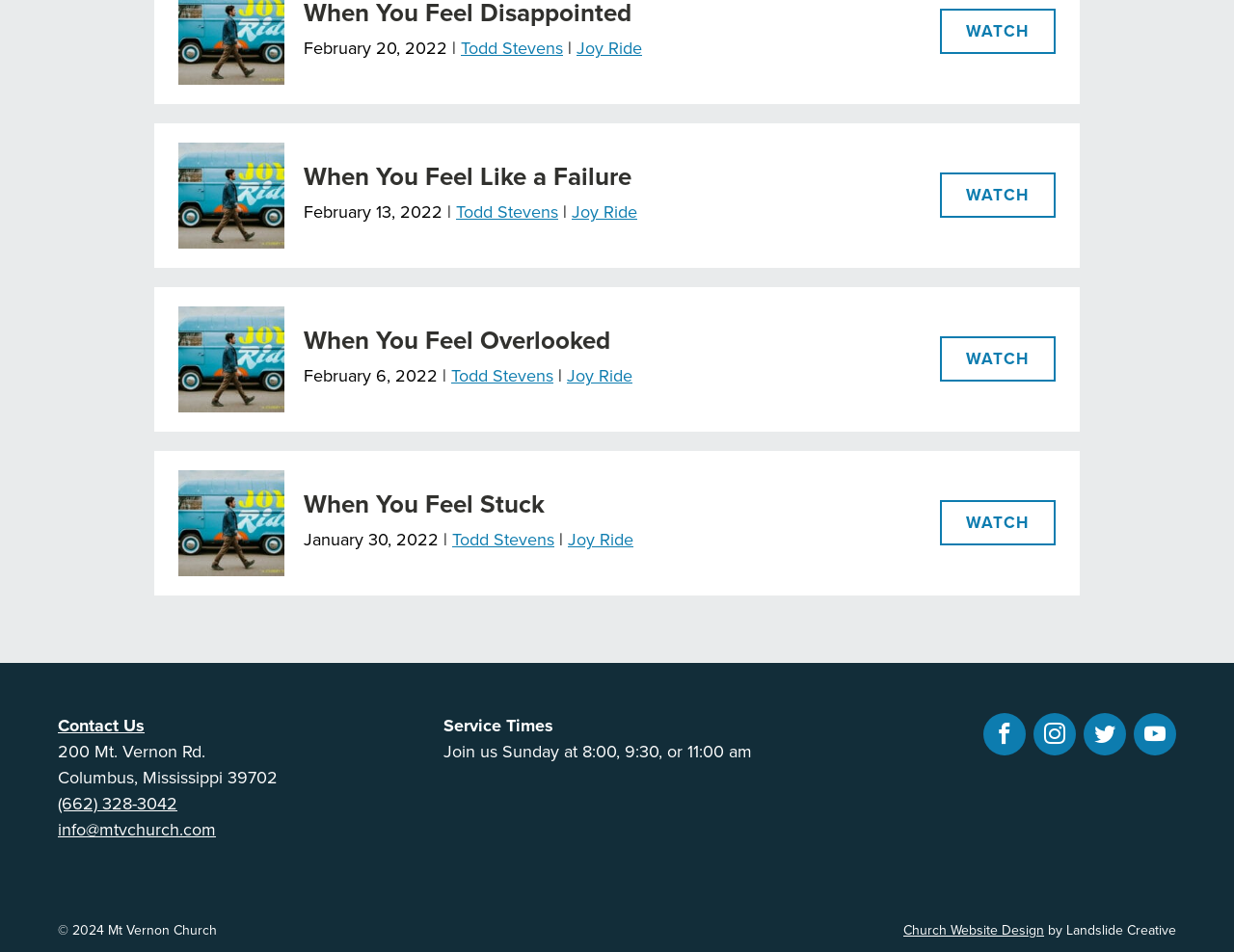Please pinpoint the bounding box coordinates for the region I should click to adhere to this instruction: "Click on Facebook".

[0.797, 0.749, 0.831, 0.794]